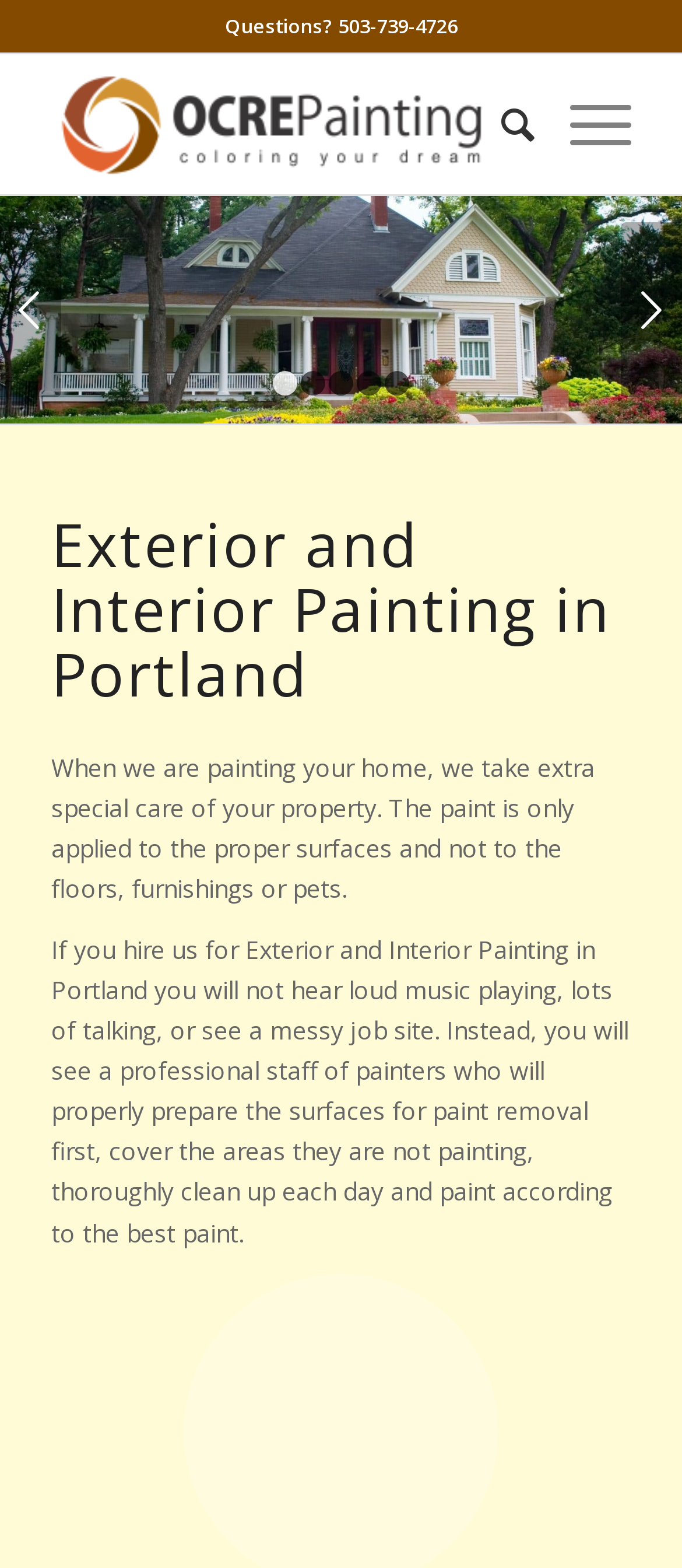Please identify the bounding box coordinates for the region that you need to click to follow this instruction: "Search for:".

None